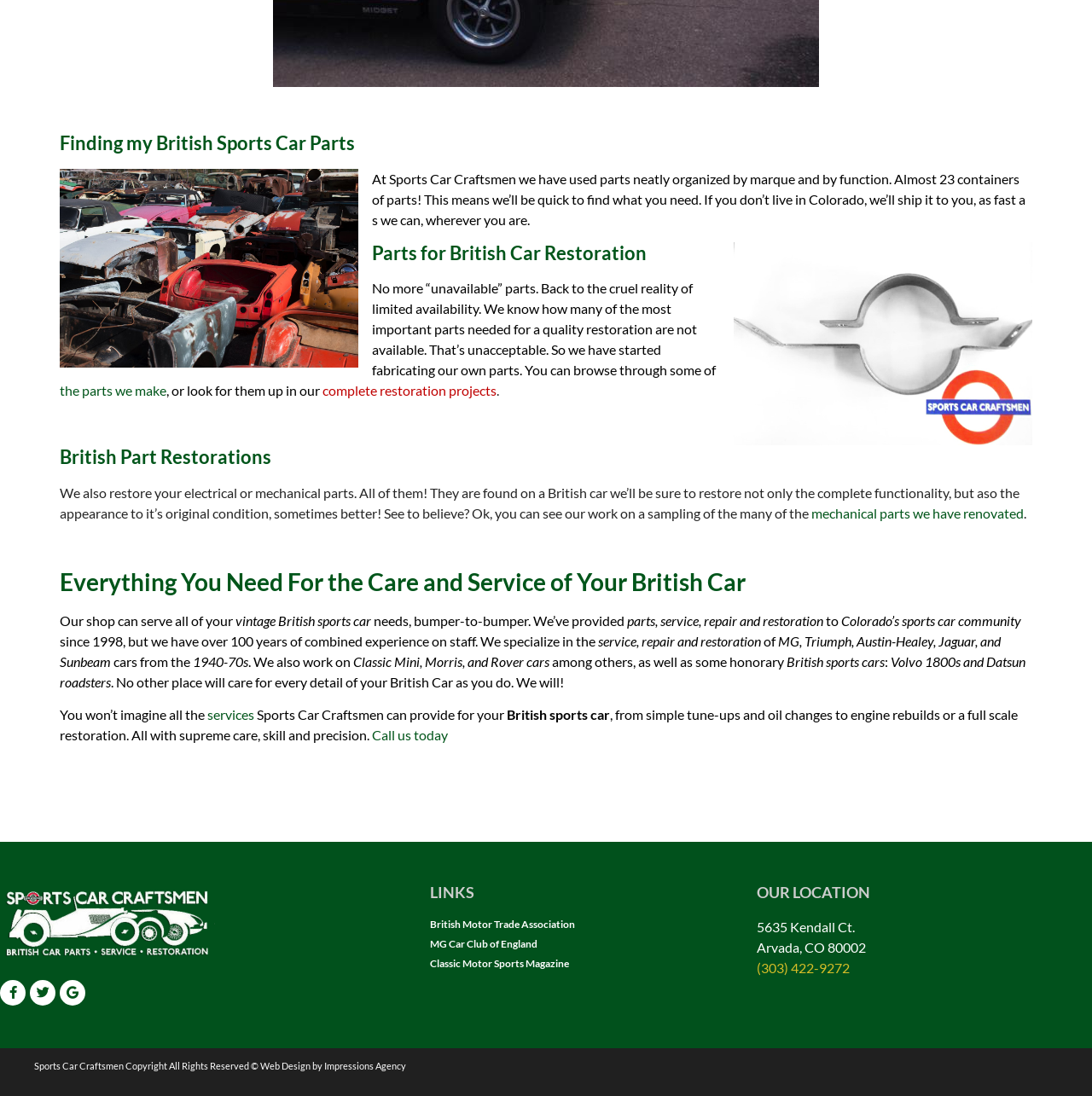Provide the bounding box coordinates of the section that needs to be clicked to accomplish the following instruction: "Check our location."

[0.693, 0.838, 0.783, 0.853]